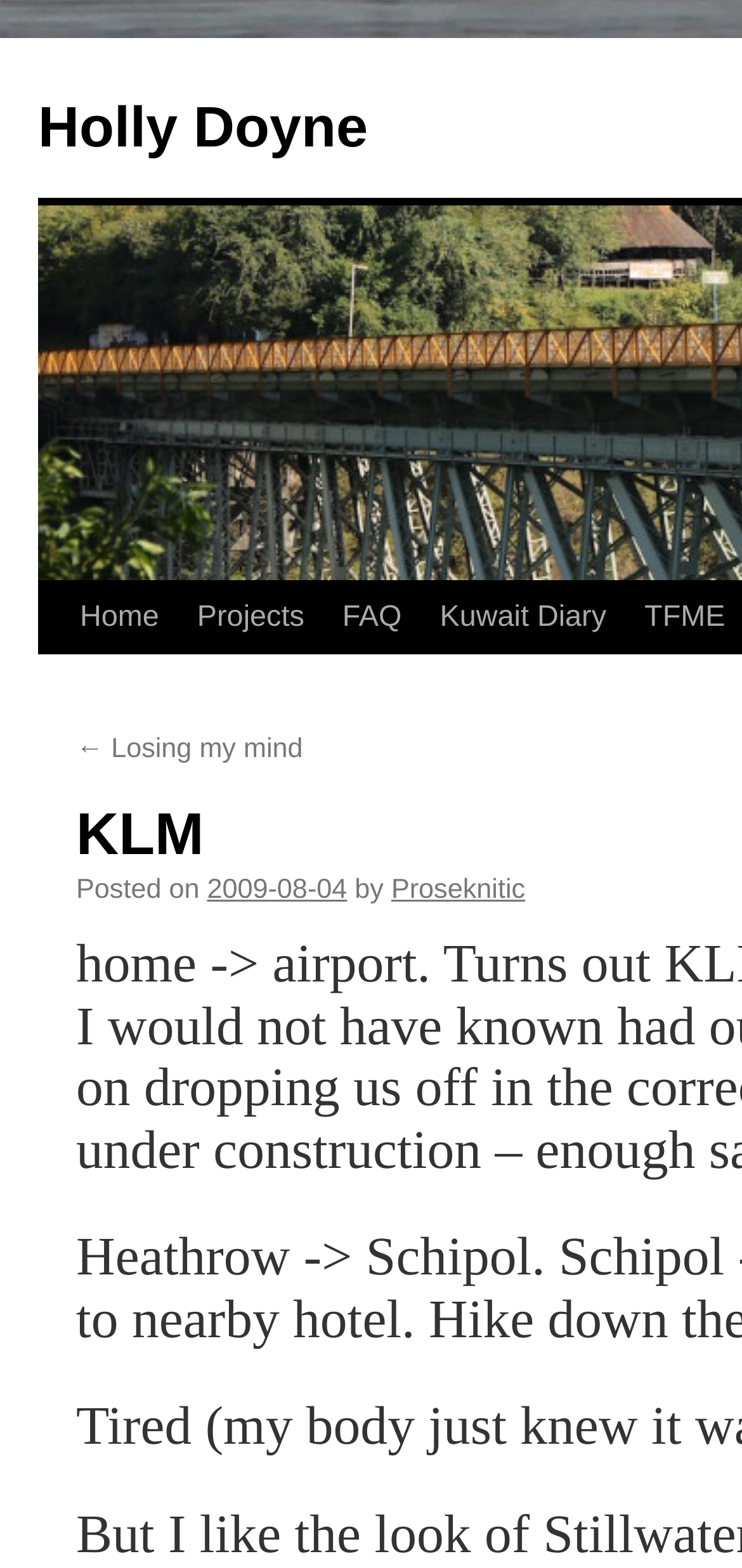Identify the bounding box for the element characterized by the following description: "Kuwait Diary".

[0.512, 0.371, 0.75, 0.463]